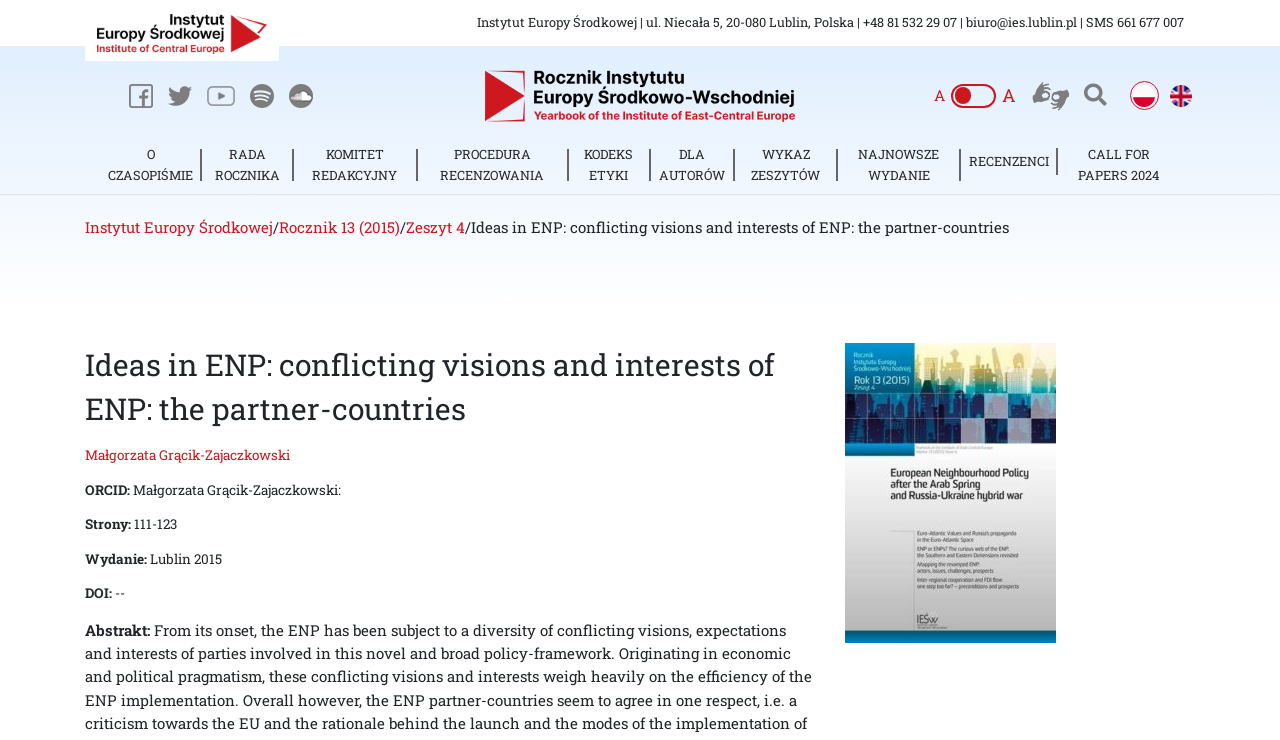Please determine the bounding box coordinates of the clickable area required to carry out the following instruction: "View the abstract of the article". The coordinates must be four float numbers between 0 and 1, represented as [left, top, right, bottom].

[0.066, 0.838, 0.117, 0.865]